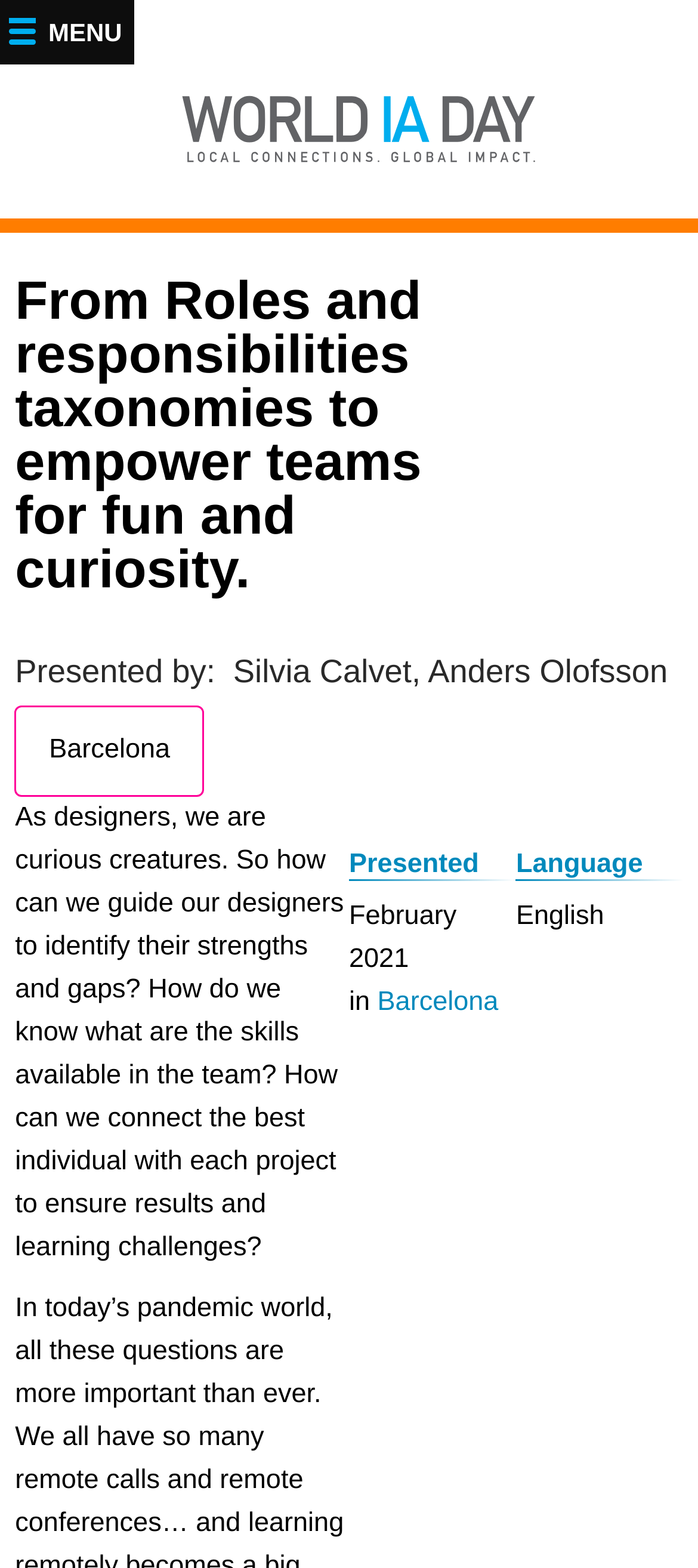Based on what you see in the screenshot, provide a thorough answer to this question: Where is the event held?

I found the answer by looking at the links 'Barcelona' which appear twice on the page, indicating that the event is held in Barcelona.